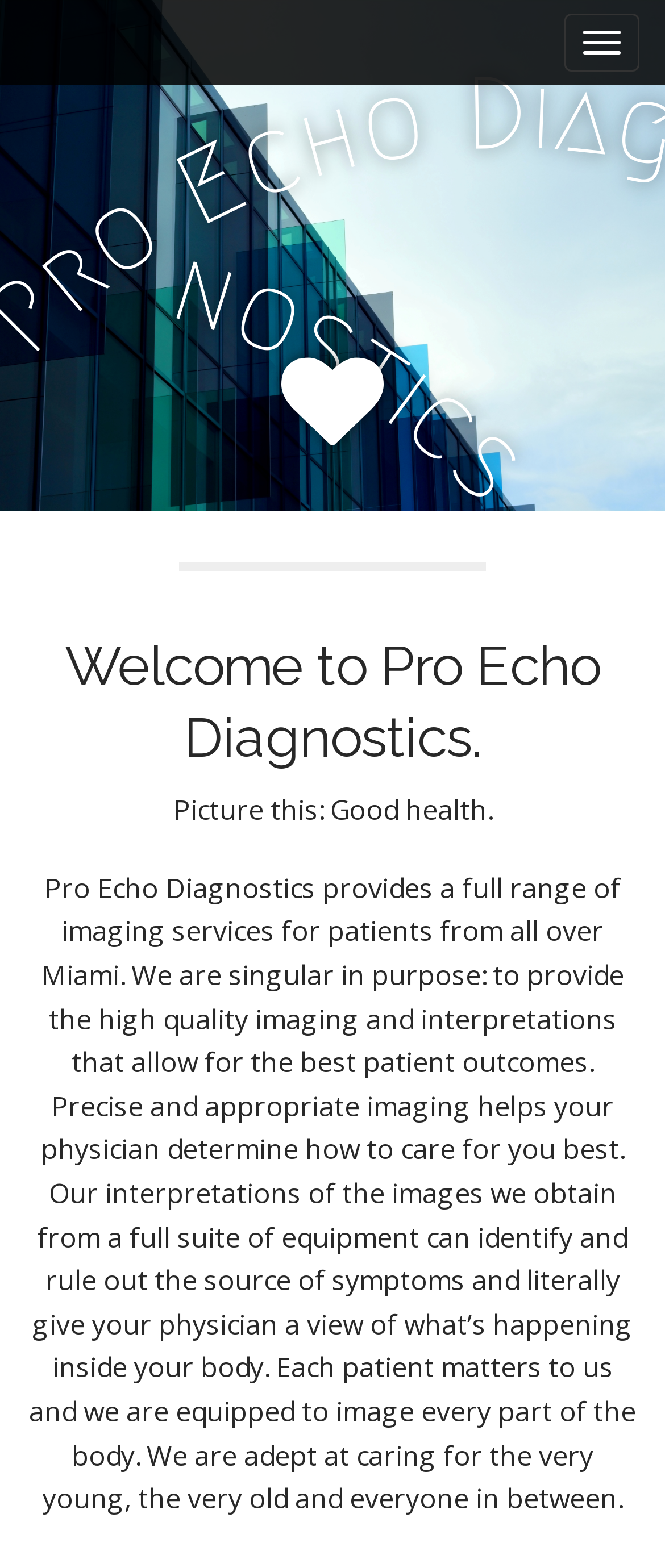Use the details in the image to answer the question thoroughly: 
What age groups does Pro Echo Diagnostics care for?

The webpage states that Pro Echo Diagnostics is equipped to care for the very young, the very old, and everyone in between, indicating that they provide services for patients of all age groups.